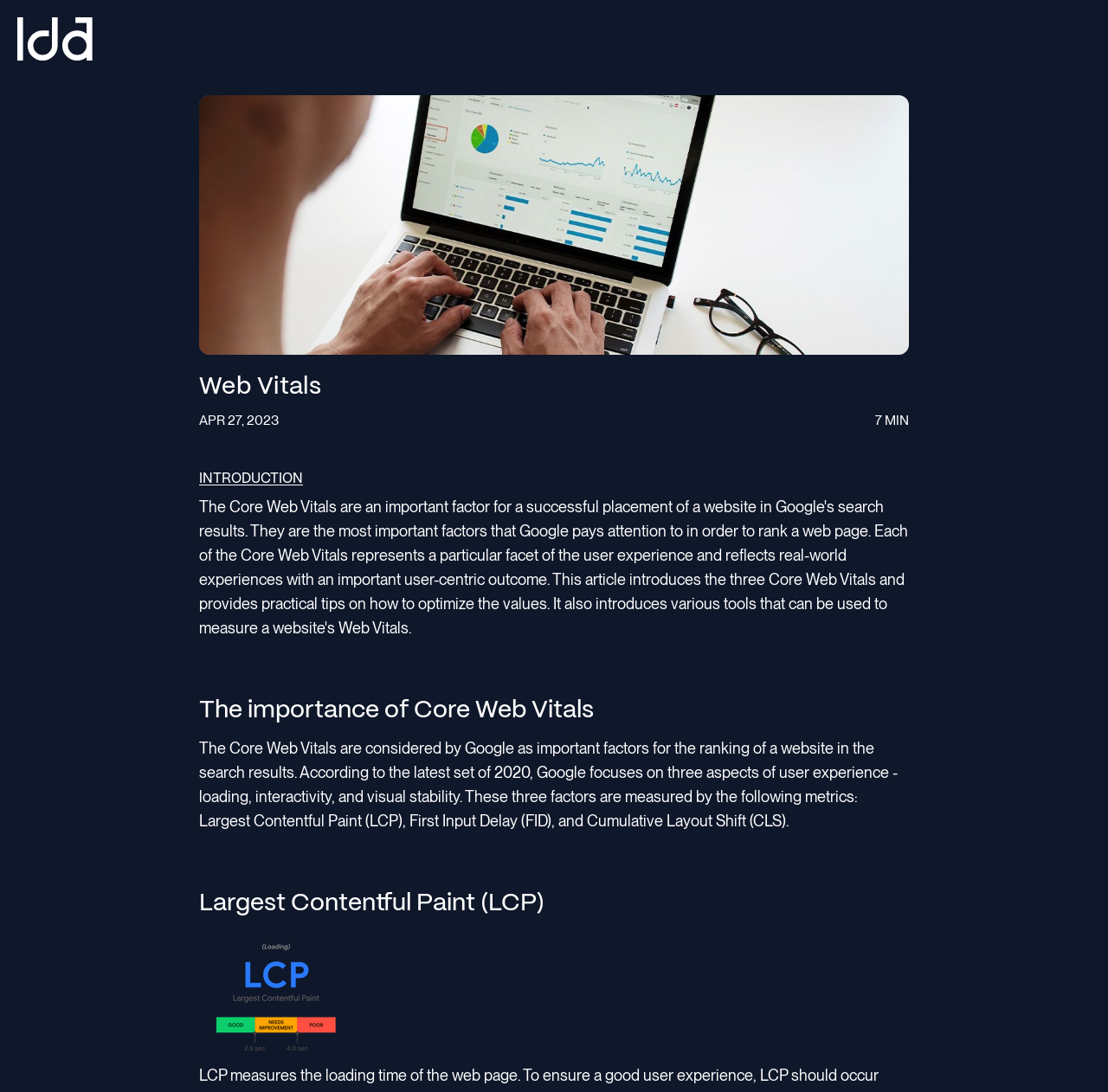Please determine the bounding box of the UI element that matches this description: alt="Ida – Logo". The coordinates should be given as (top-left x, top-left y, bottom-right x, bottom-right y), with all values between 0 and 1.

[0.016, 0.016, 0.084, 0.055]